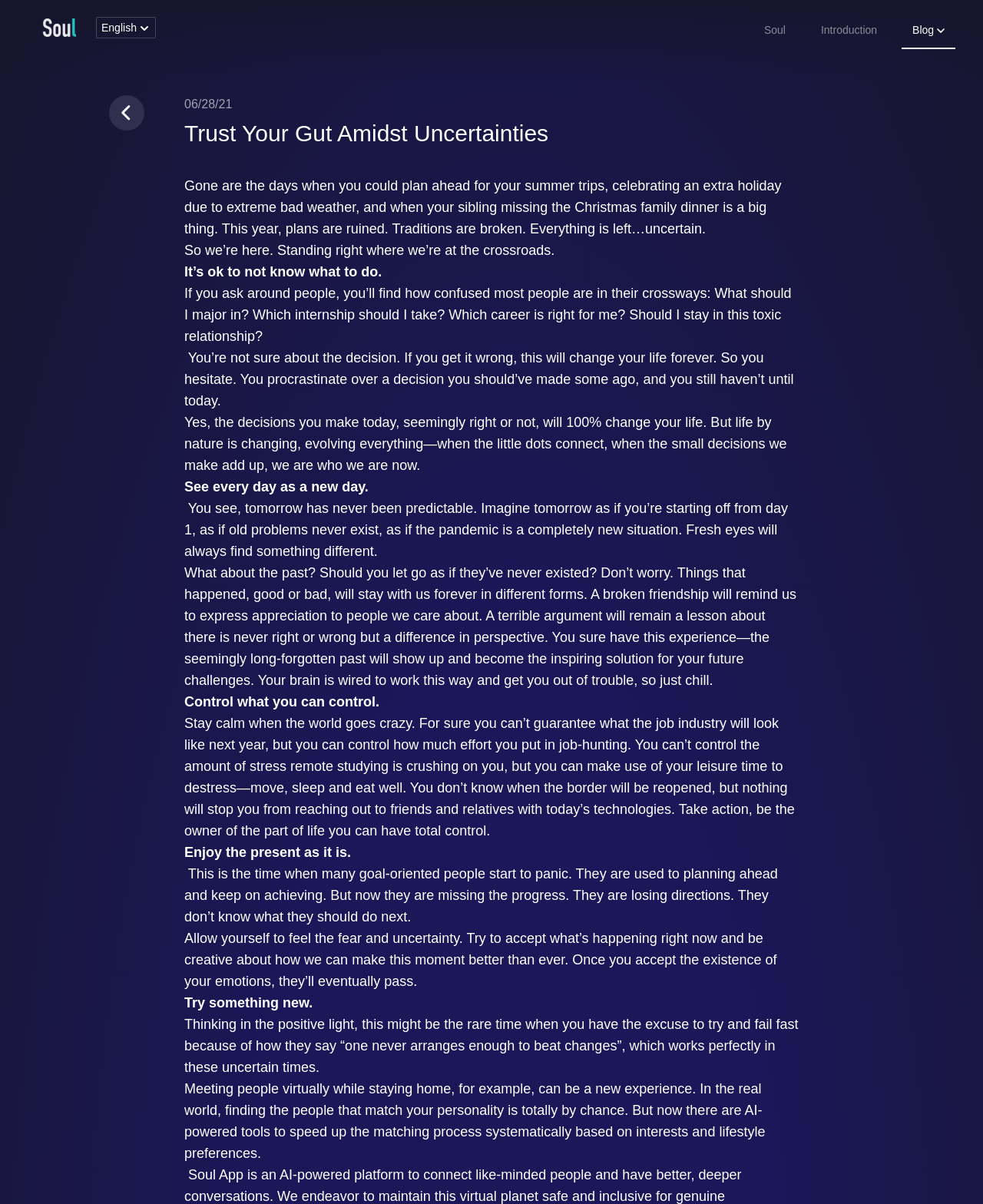Locate the bounding box of the UI element described in the following text: "未分類".

None